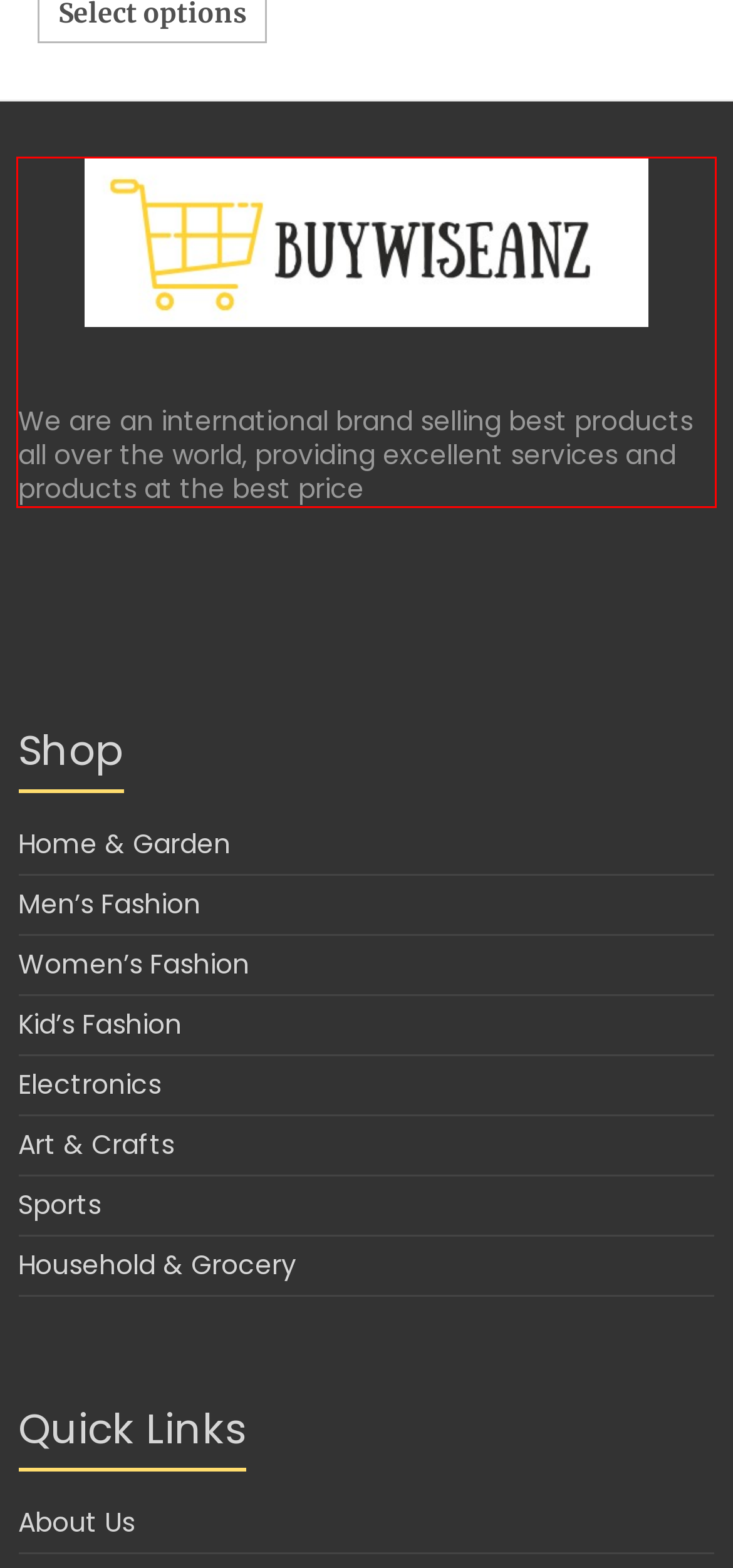Given a screenshot of a webpage containing a red bounding box, perform OCR on the text within this red bounding box and provide the text content.

We are an international brand selling best products all over the world, providing excellent services and products at the best price